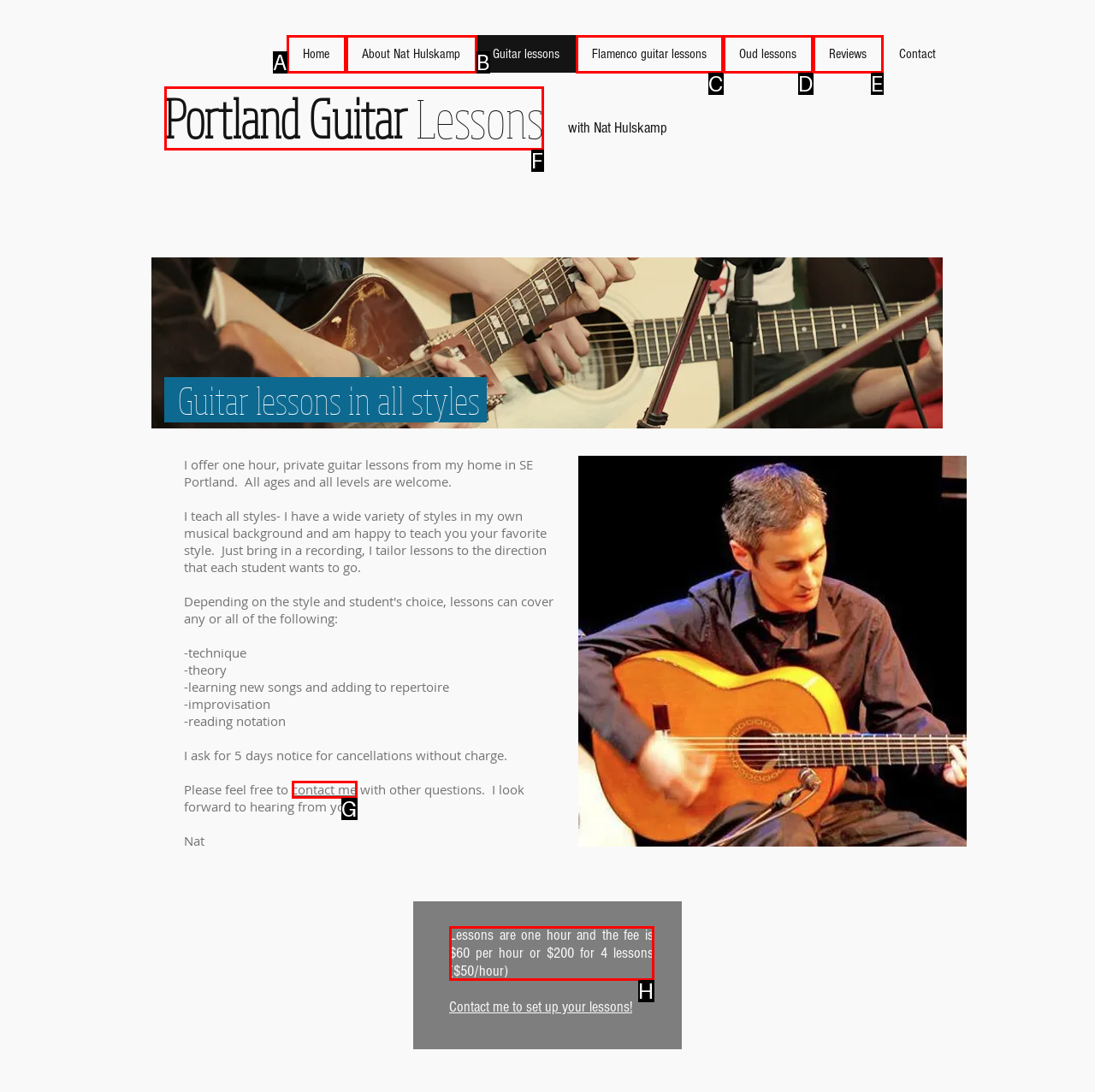Identify which option matches the following description: About Nat Hulskamp
Answer by giving the letter of the correct option directly.

B